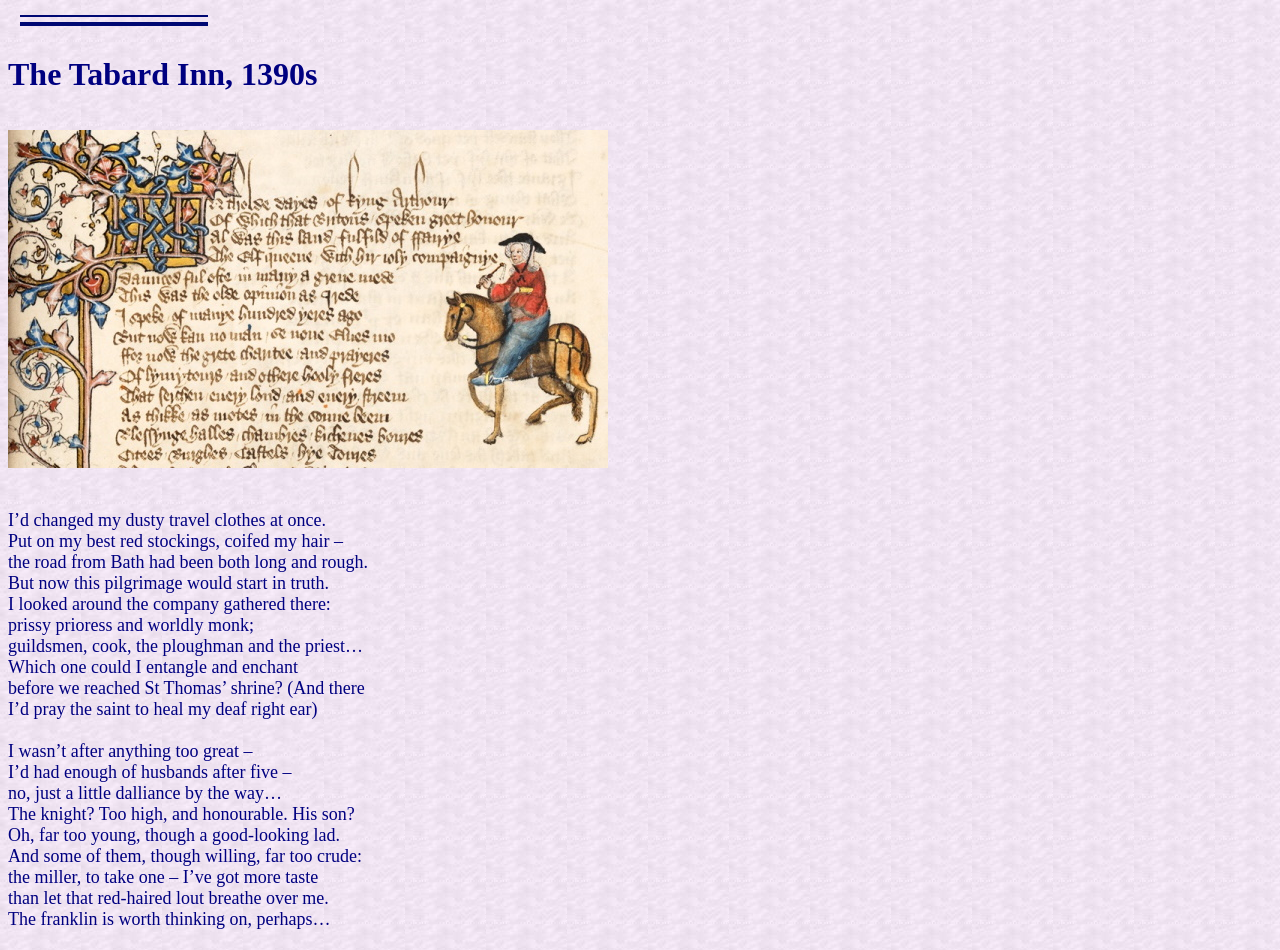Using the information in the image, give a comprehensive answer to the question: 
What is the poem about?

Based on the text, it appears that the poem is about the Wife of Bath, a character from Chaucer's Canterbury Tales. The poem describes her thoughts and actions as she prepares for a pilgrimage to St Thomas' shrine, and her intentions to find a romantic conquest along the way.